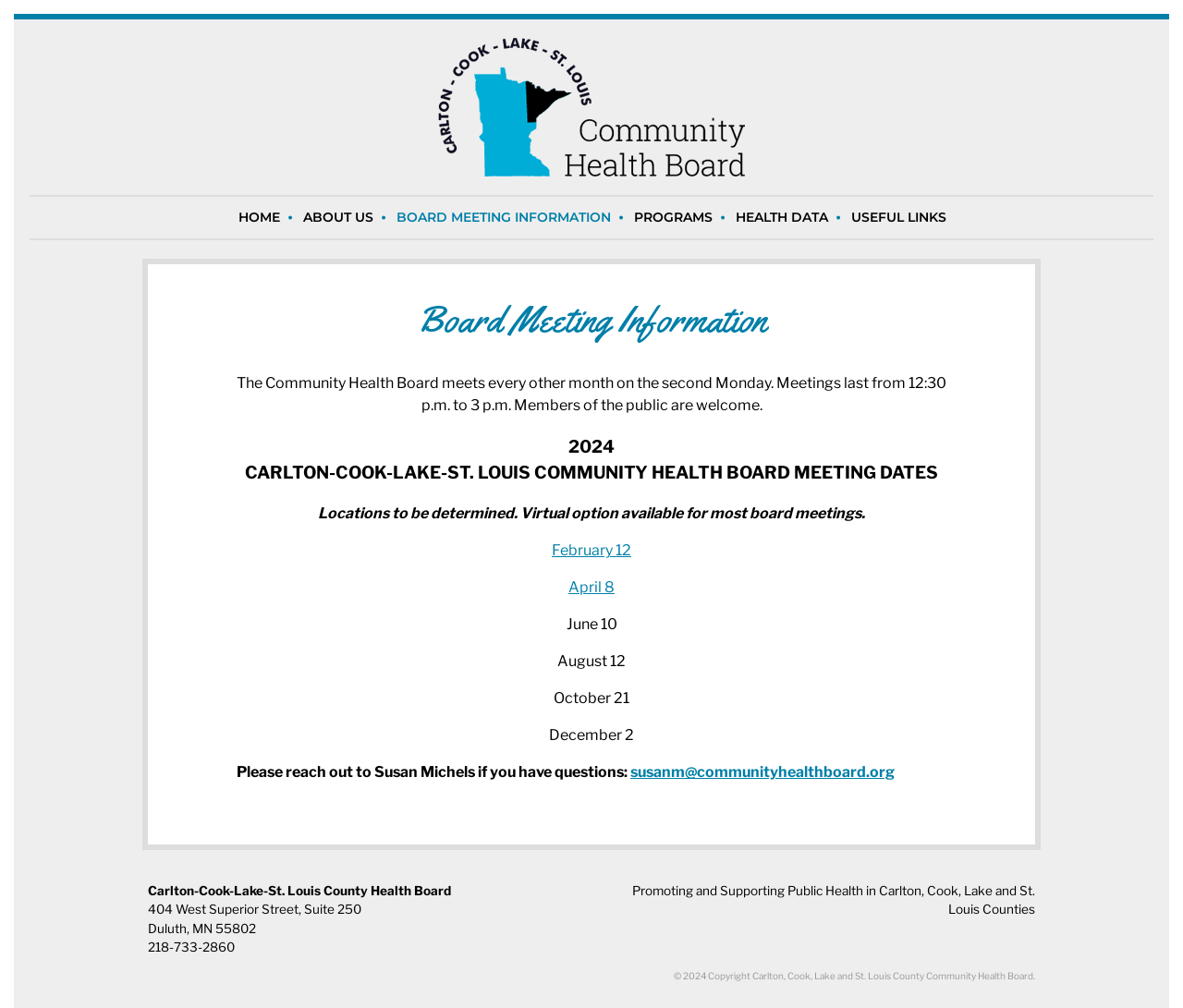Specify the bounding box coordinates of the area to click in order to execute this command: 'Click ABOUT US'. The coordinates should consist of four float numbers ranging from 0 to 1, and should be formatted as [left, top, right, bottom].

[0.251, 0.195, 0.327, 0.236]